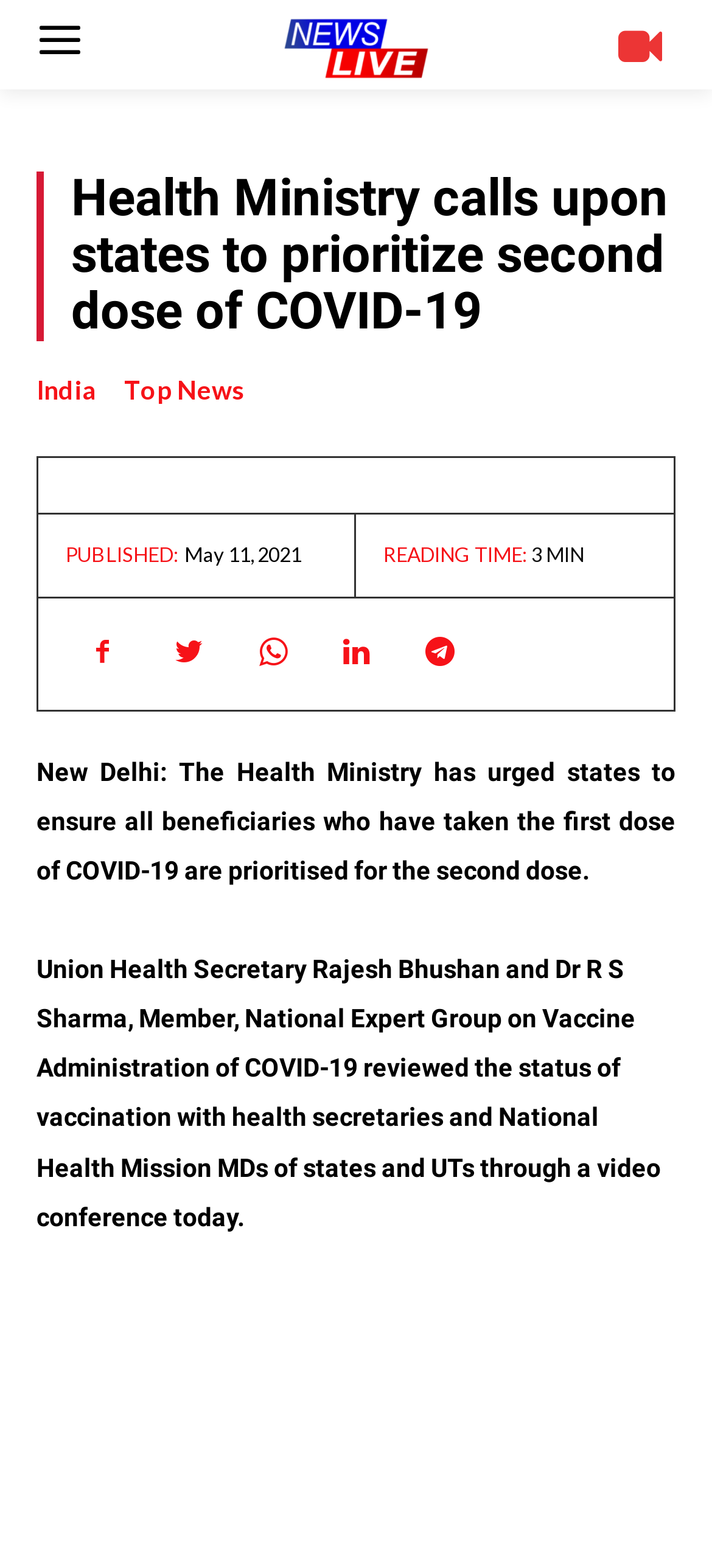Can you find the bounding box coordinates for the element to click on to achieve the instruction: "read full article"?

[0.051, 0.483, 0.949, 0.565]